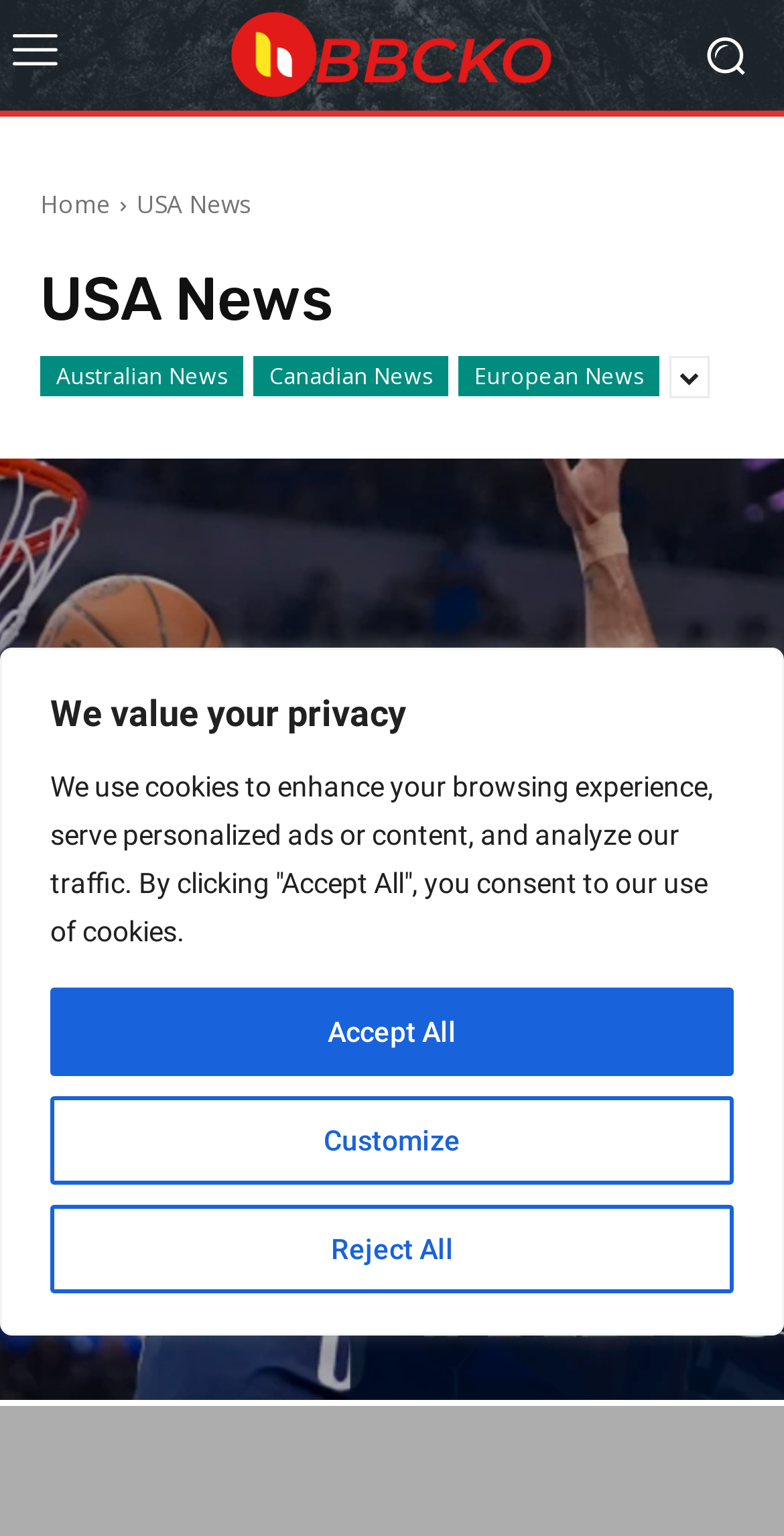Please give a short response to the question using one word or a phrase:
What type of news is featured on this webpage?

USA News